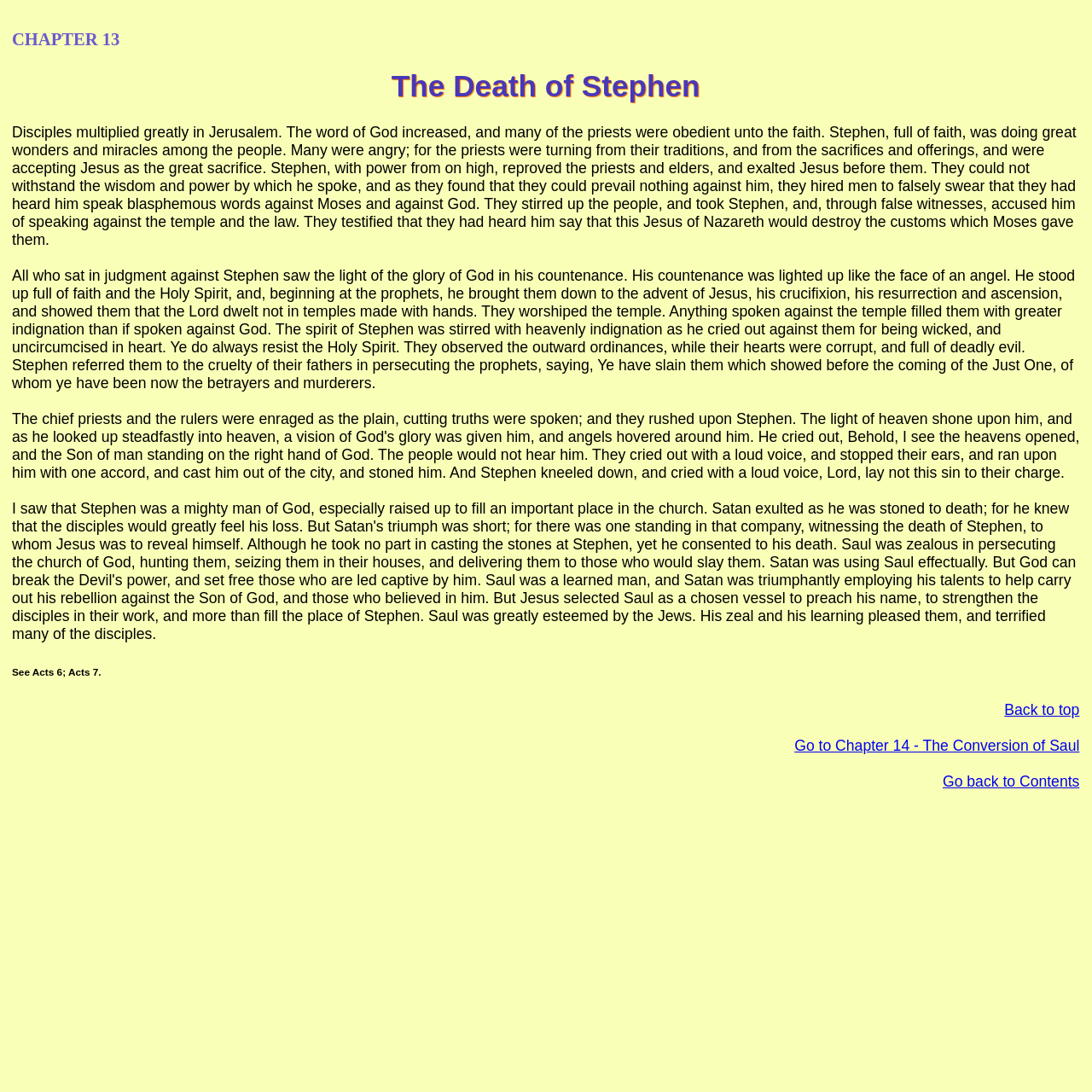Identify and provide the bounding box for the element described by: "Go back to Contents".

[0.863, 0.708, 0.989, 0.723]